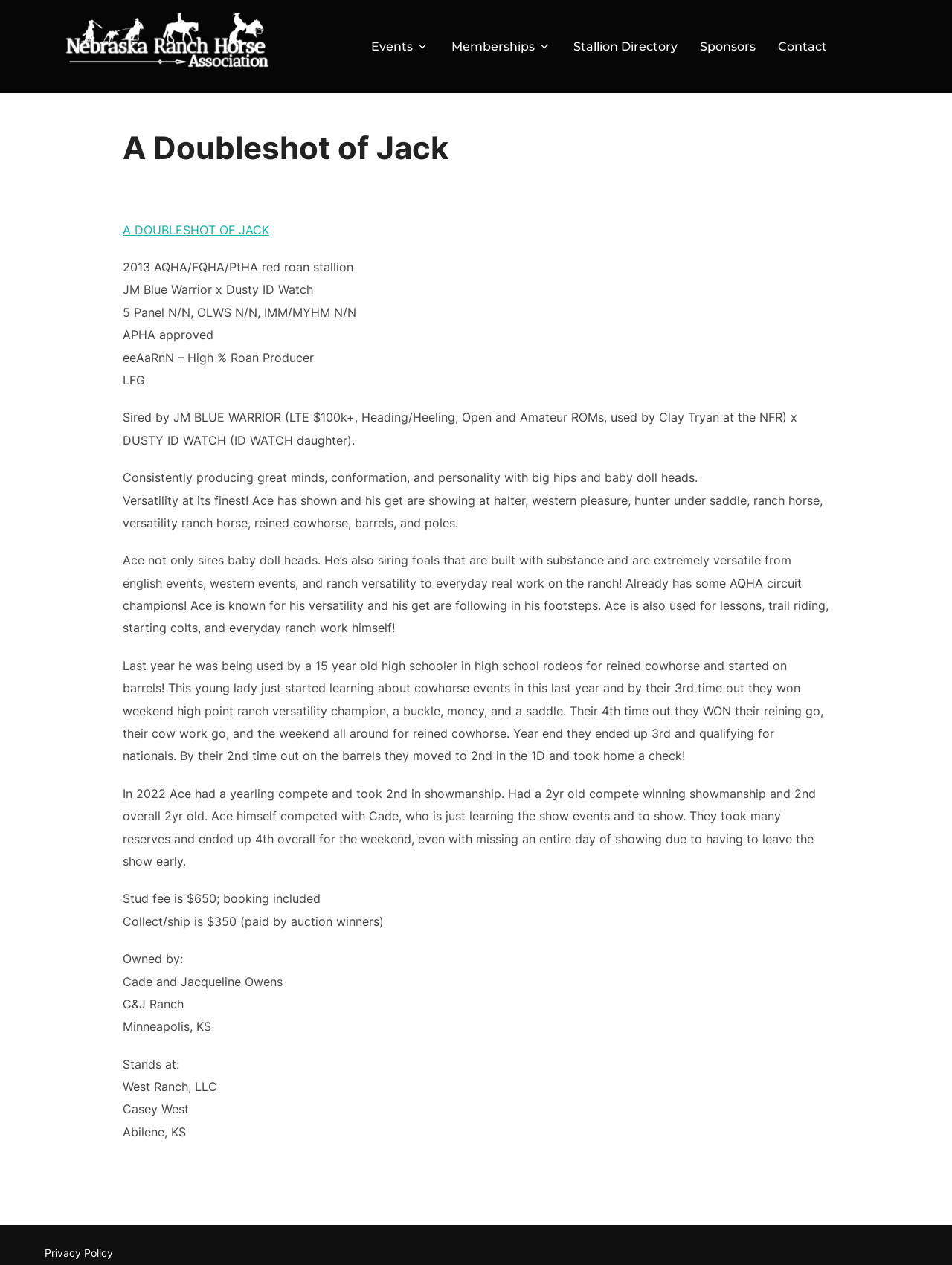What is the name of the stallion?
Respond to the question with a well-detailed and thorough answer.

The name of the stallion can be found in the heading of the webpage, which is 'A Doubleshot of Jack'. This is also confirmed by the link 'A DOUBLESHOT OF JACK' and the static text '2013 AQHA/FQHA/PtHA red roan stallion'.